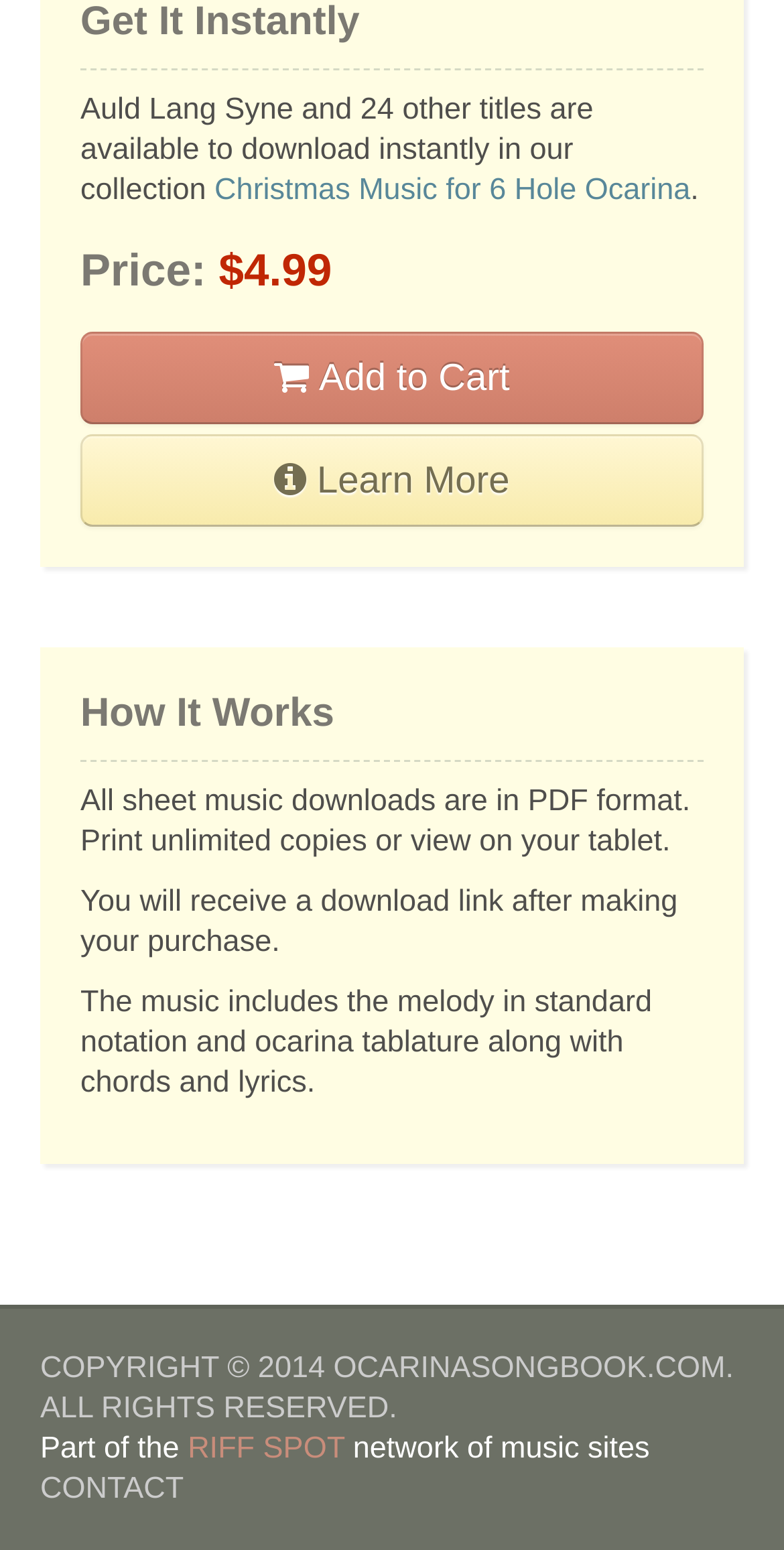Bounding box coordinates are specified in the format (top-left x, top-left y, bottom-right x, bottom-right y). All values are floating point numbers bounded between 0 and 1. Please provide the bounding box coordinate of the region this sentence describes: form

None